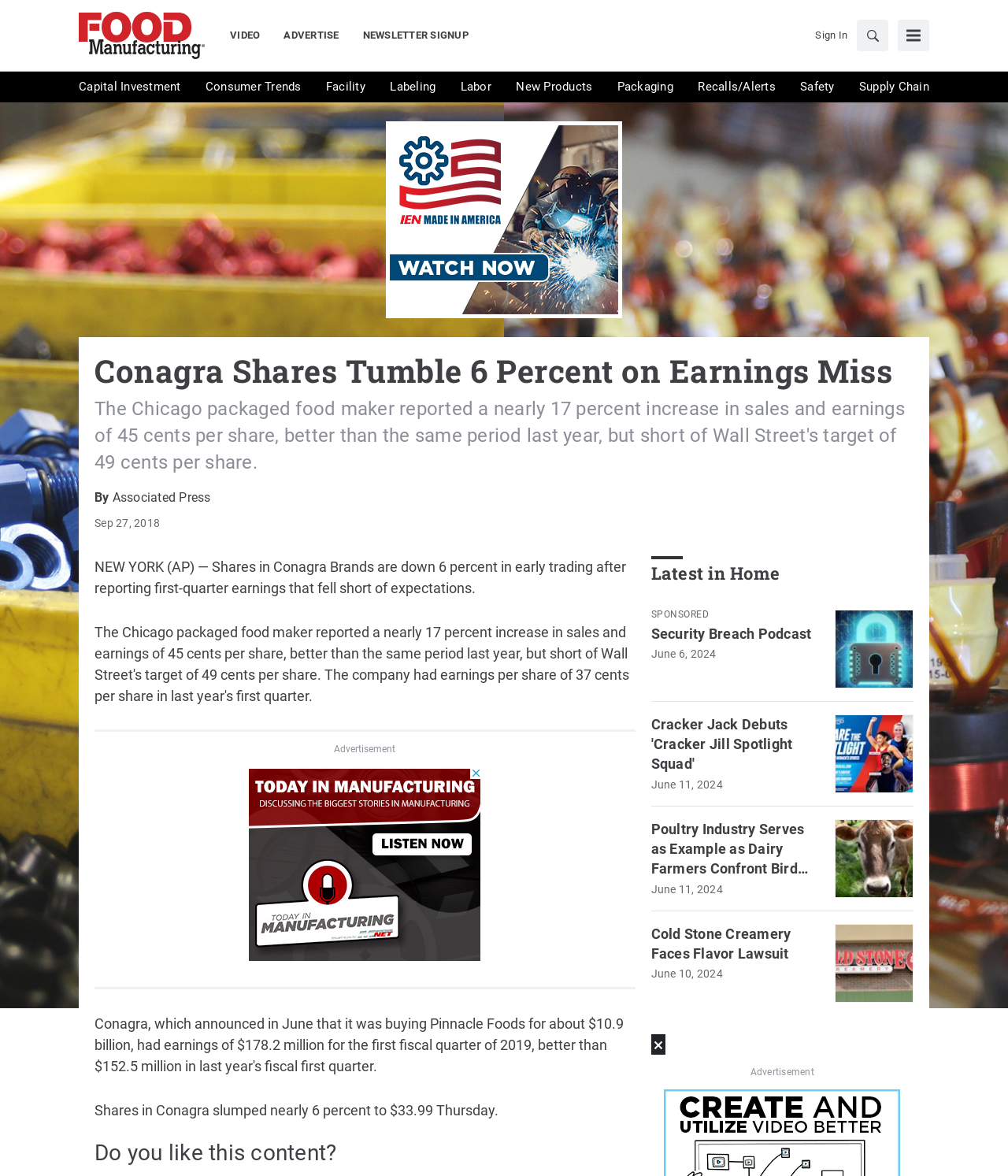Locate the bounding box coordinates of the area to click to fulfill this instruction: "Read more about Conagra Shares Tumble 6 Percent on Earnings Miss". The bounding box should be presented as four float numbers between 0 and 1, in the order [left, top, right, bottom].

[0.078, 0.087, 0.922, 0.287]